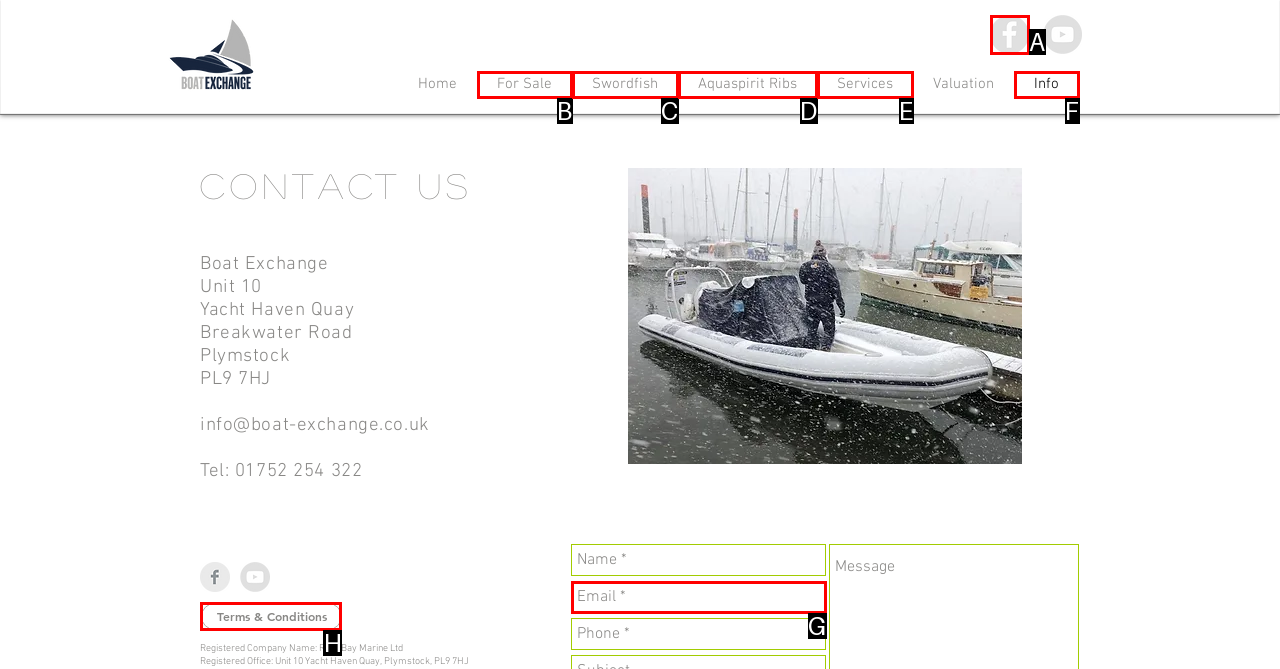Identify the HTML element that should be clicked to accomplish the task: View the terms and conditions
Provide the option's letter from the given choices.

H